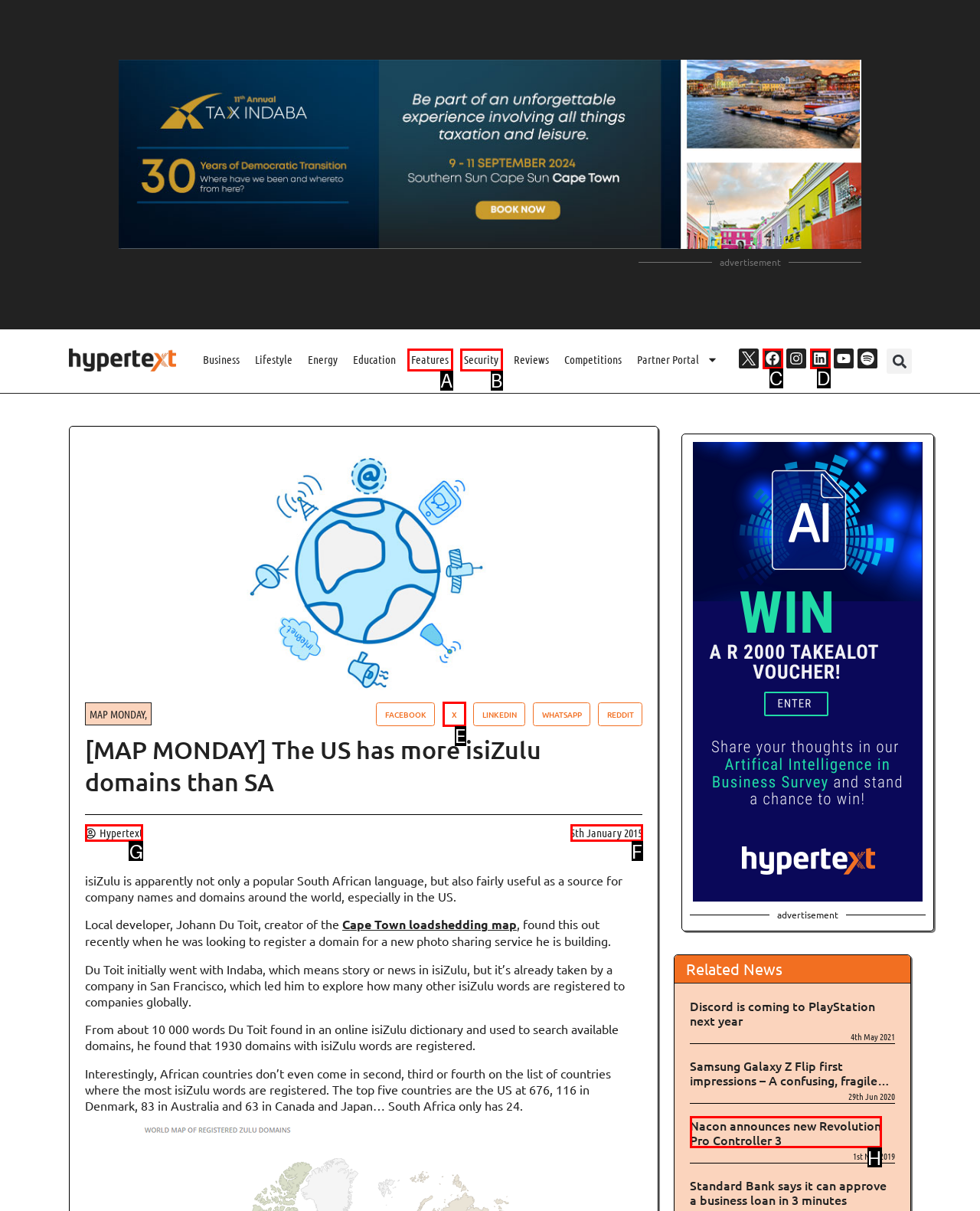Select the proper HTML element to perform the given task: Click on the 'Hypertext' link Answer with the corresponding letter from the provided choices.

G